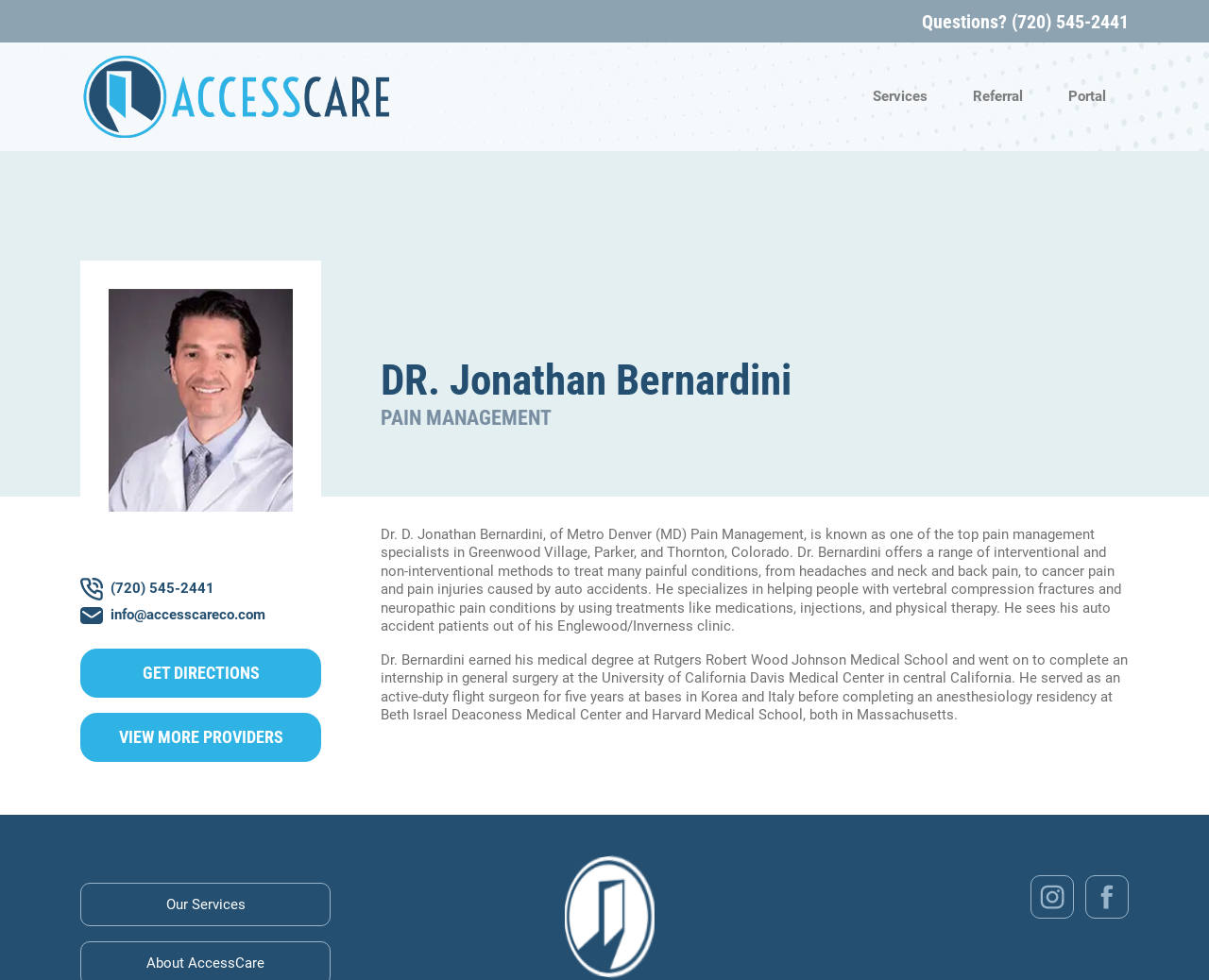Please identify the coordinates of the bounding box that should be clicked to fulfill this instruction: "View more providers".

[0.066, 0.727, 0.266, 0.777]